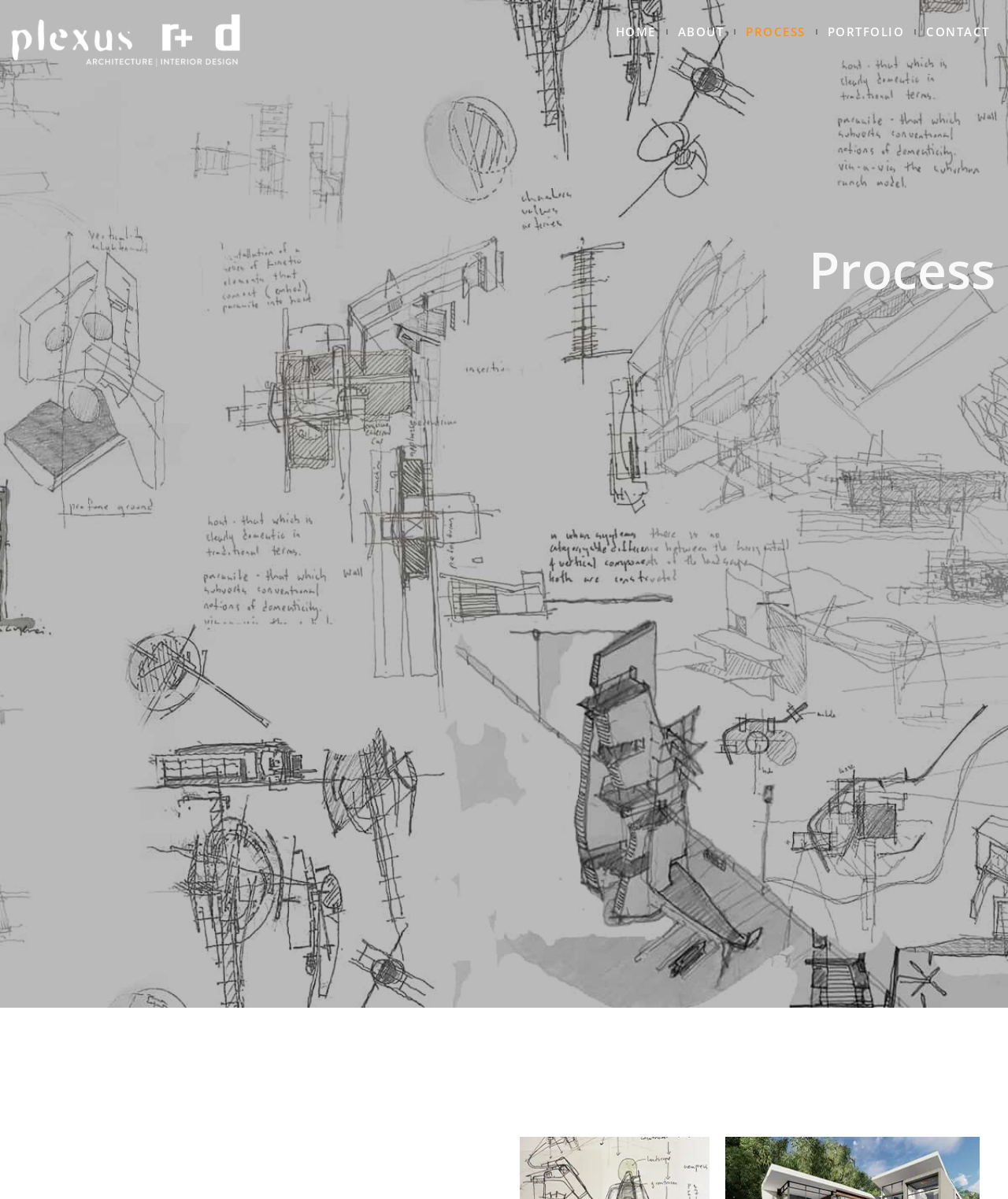Using the webpage screenshot and the element description ABOUT, determine the bounding box coordinates. Specify the coordinates in the format (top-left x, top-left y, bottom-right x, bottom-right y) with values ranging from 0 to 1.

[0.662, 0.02, 0.729, 0.033]